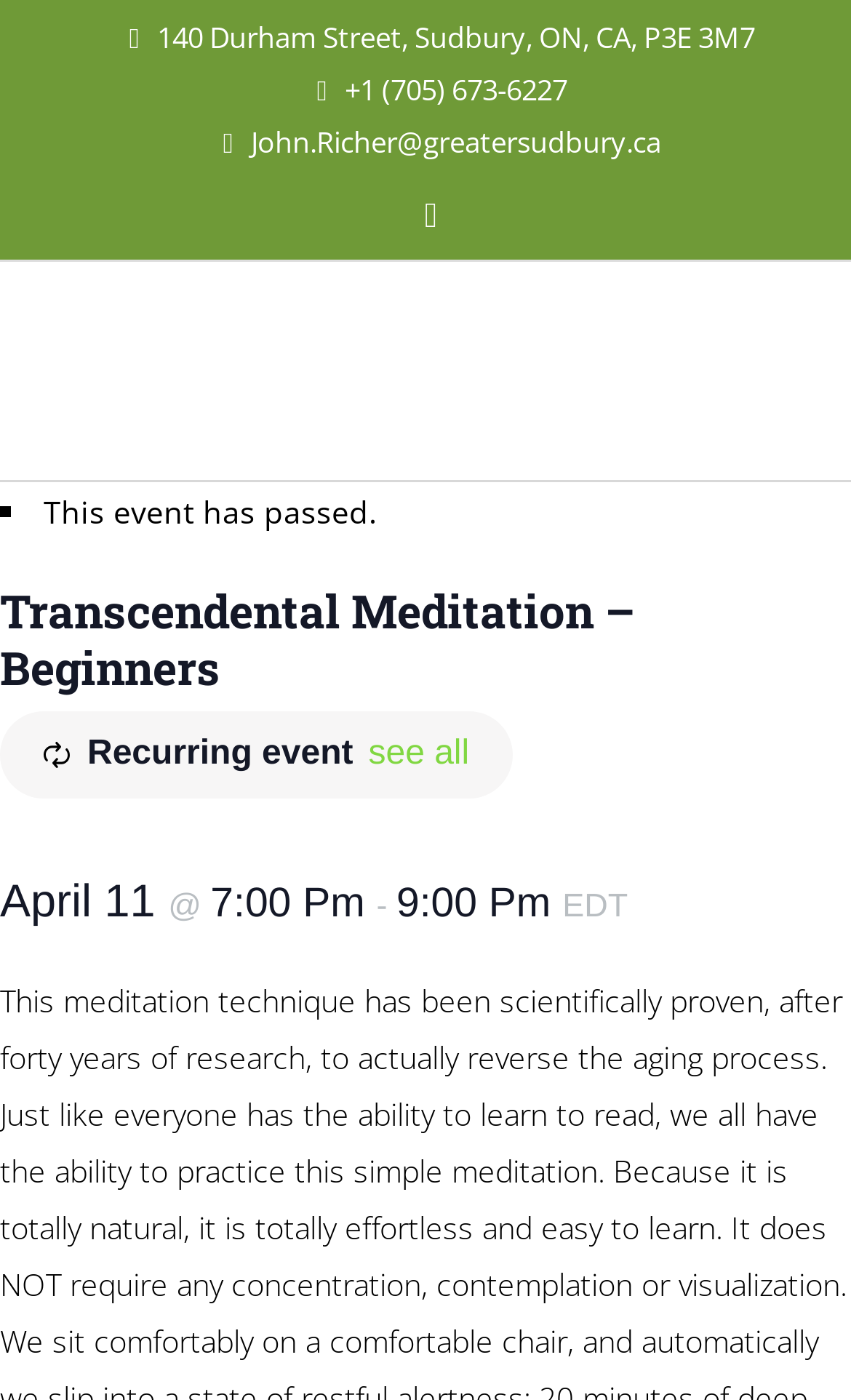Give a one-word or one-phrase response to the question:
What is the email address of the contact person?

John.Richer@greatersudbury.ca